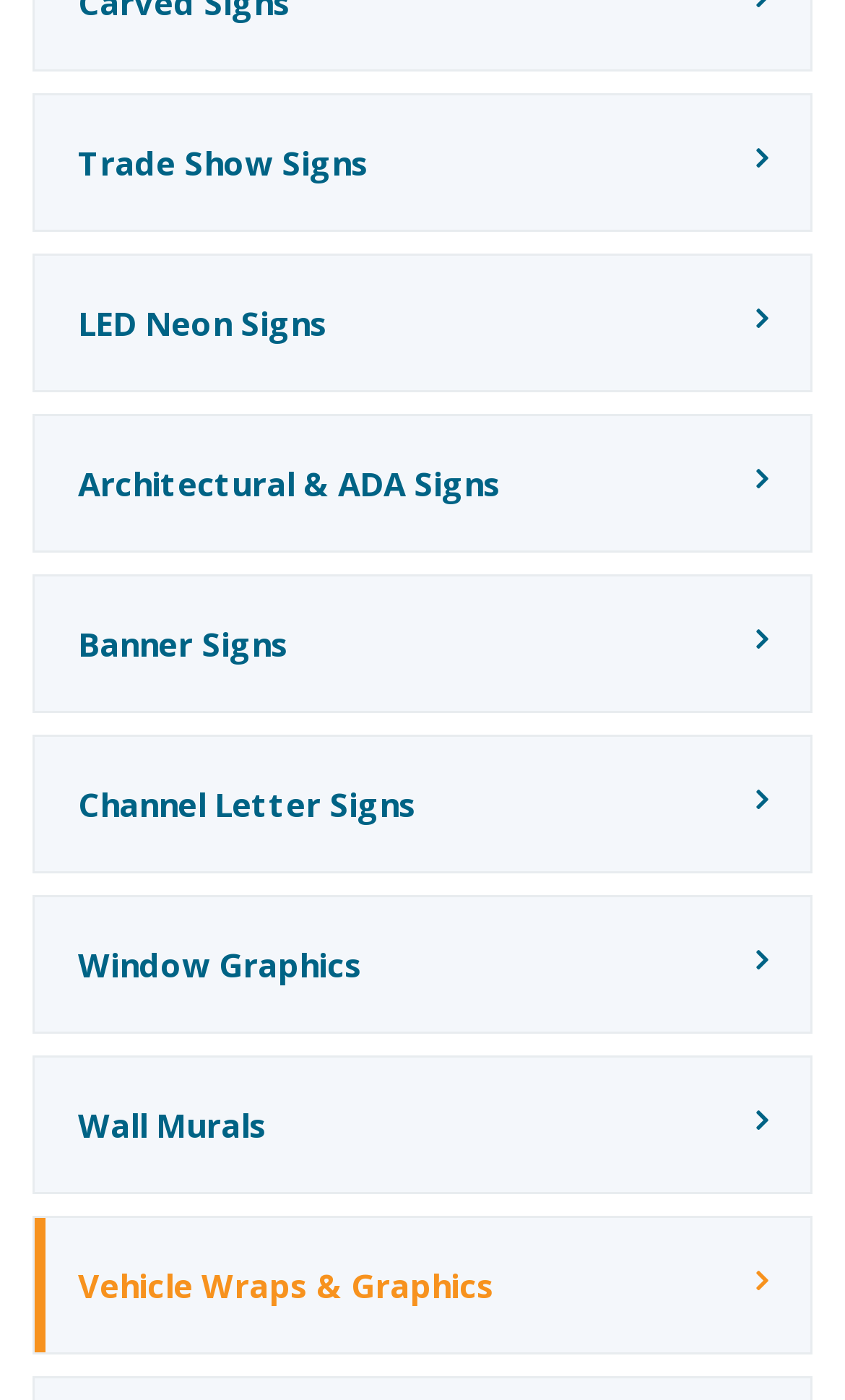Respond to the question below with a single word or phrase: How many links are there on the webpage?

7